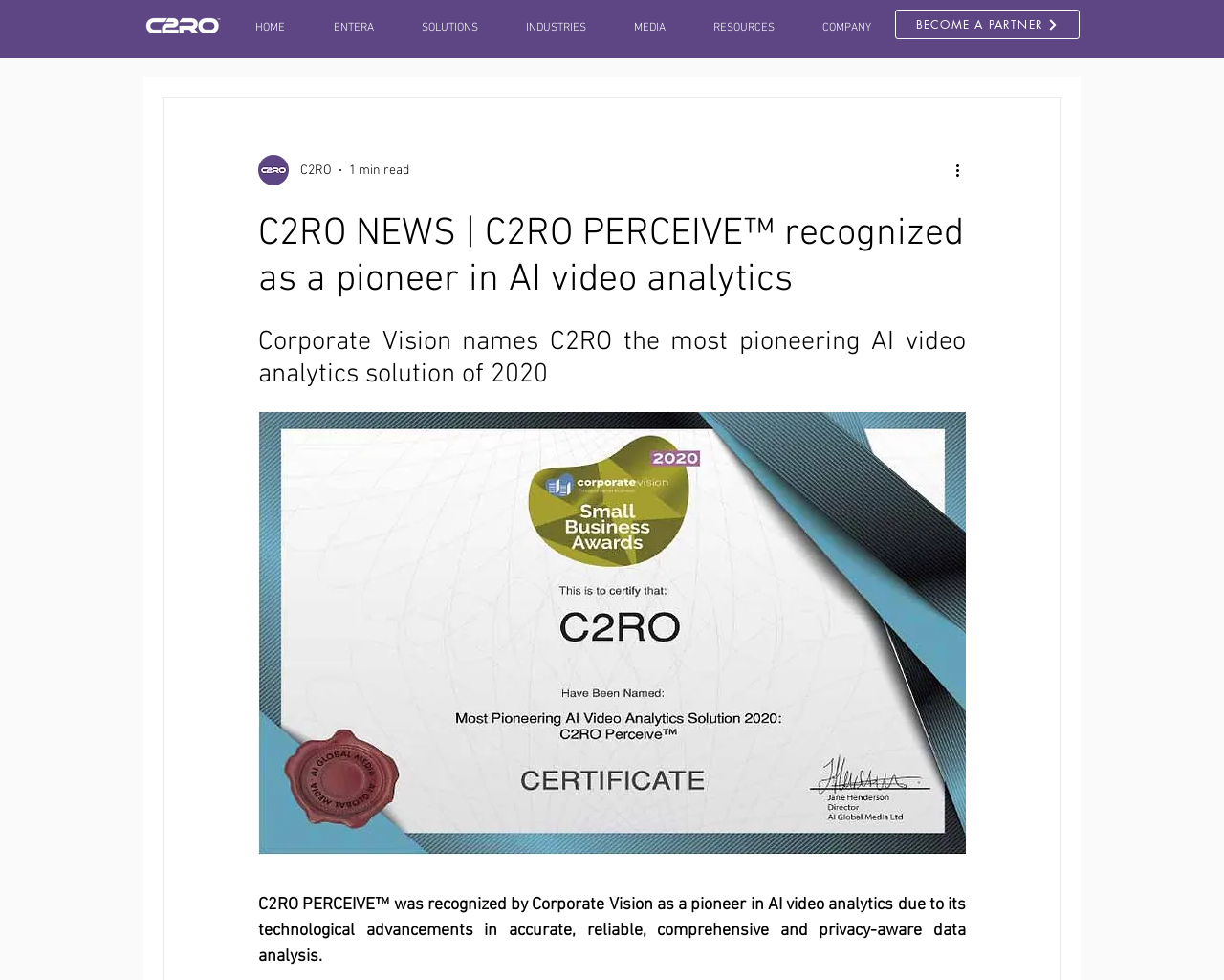Locate the bounding box coordinates of the area where you should click to accomplish the instruction: "Read more about C2RO NEWS".

[0.211, 0.216, 0.789, 0.309]